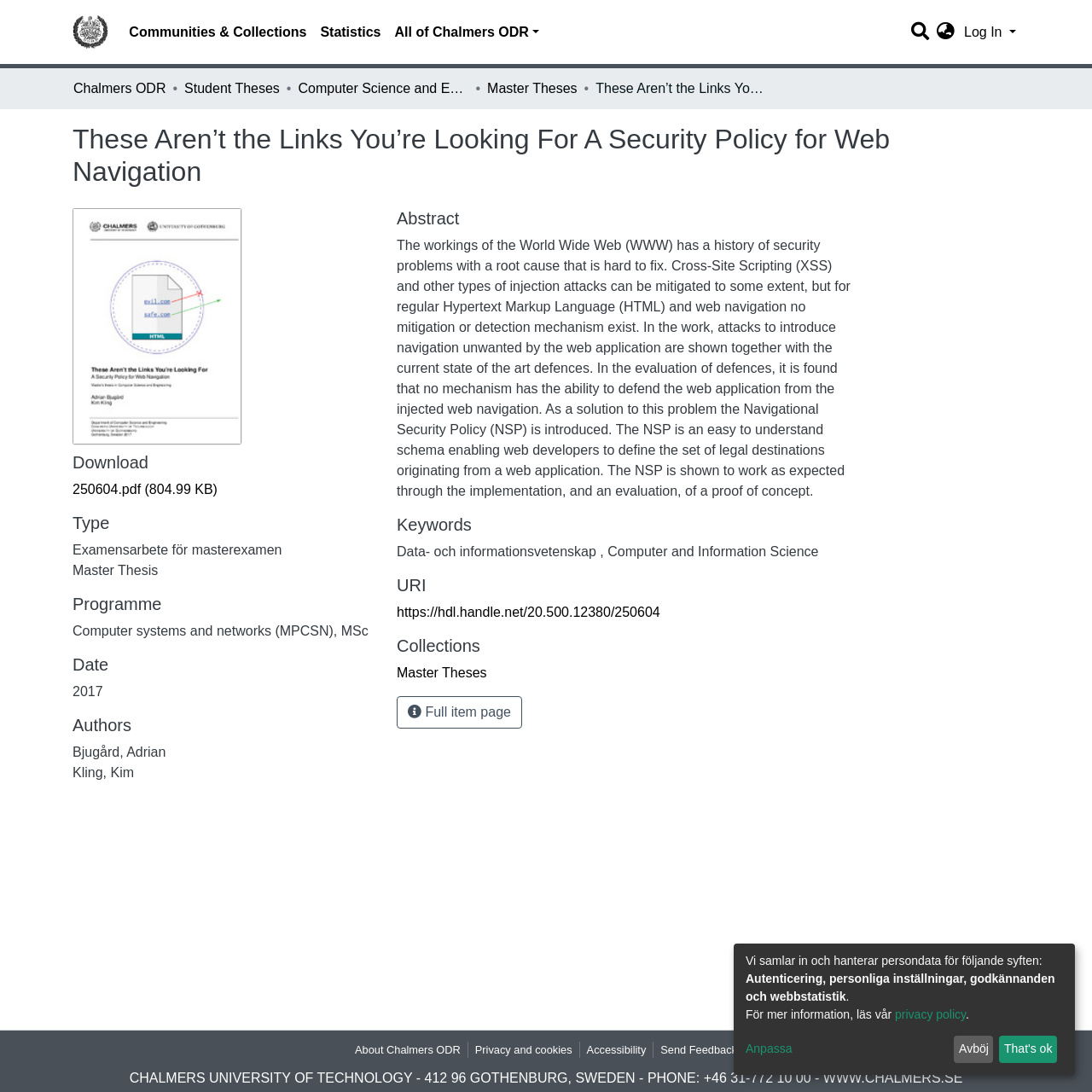Offer a thorough description of the webpage.

This webpage appears to be a repository page for a master's thesis, with a focus on web navigation security. At the top, there is a main navigation bar with links to various sections, including "Communities & Collections", "Statistics", and "All of Chalmers ODR". To the right of the navigation bar, there is a search box and a language switch button.

Below the navigation bar, there is a breadcrumb navigation section that shows the current location within the repository. The title of the thesis, "These Aren’t the Links You’re Looking For A Security Policy for Web Navigation", is displayed prominently.

The main content of the page is divided into several sections, including "Download", "Type", "Programme", "Date", "Authors", "Abstract", "Keywords", "URI", and "Collections". Each section contains relevant information about the thesis, such as the download link, type of thesis, programme, date, authors, abstract, keywords, URI, and collections.

The abstract section provides a summary of the thesis, which discusses the security problems of the World Wide Web, including Cross-Site Scripting (XSS) and other types of injection attacks. The thesis introduces the Navigational Security Policy (NSP) as a solution to these problems.

At the bottom of the page, there are links to related information, such as "About Chalmers ODR", "Privacy and cookies", "Accessibility", and "Send Feedback". There is also a copyright notice and a link to the Chalmers University of Technology website.

In the lower-right corner of the page, there is a section that appears to be related to privacy and data handling, with links to a privacy policy and options to customize or decline data collection.